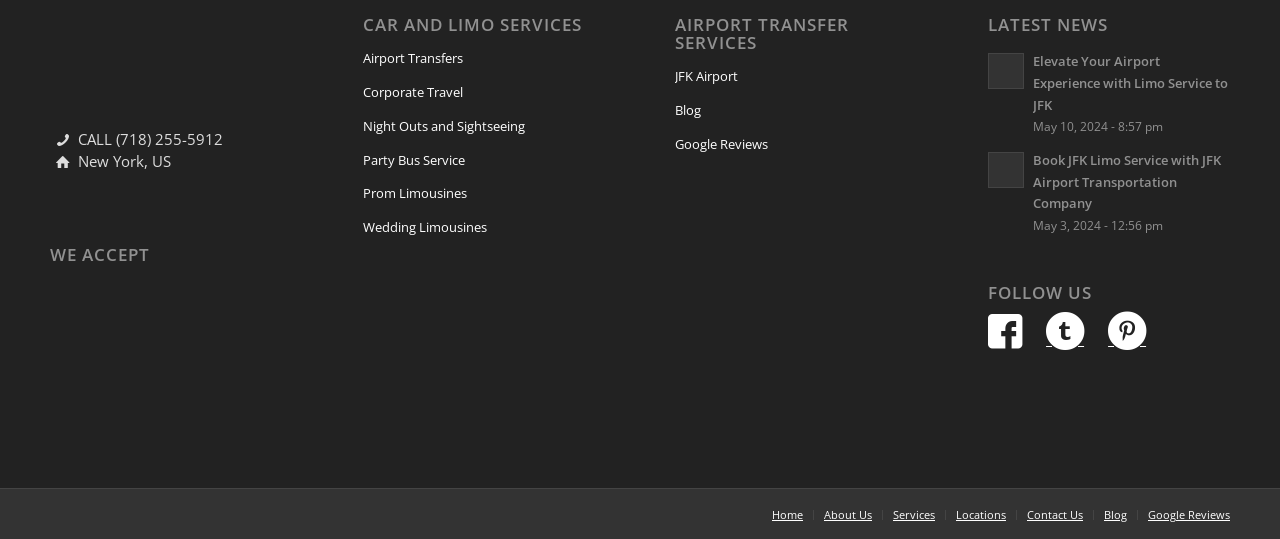What is the phone number to call?
Please answer the question as detailed as possible.

The phone number to call is located in the first article element, inside a HeaderAsNonLandmark element, which contains a StaticText element with the phone number '(718) 255-5912'.